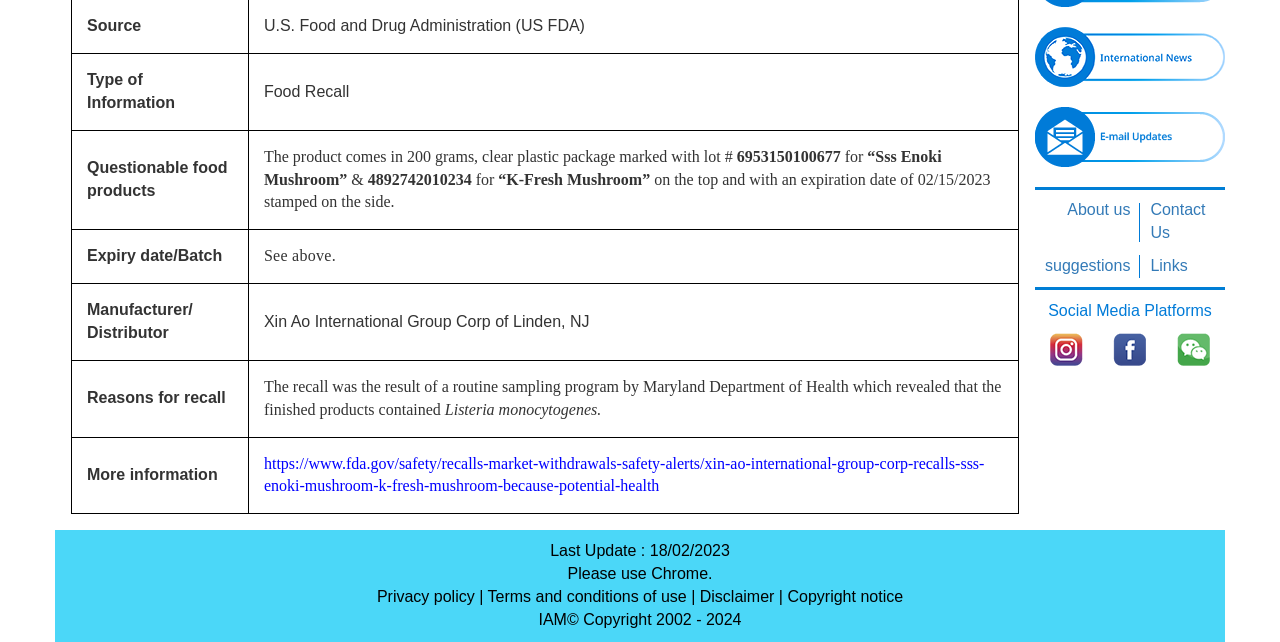Find the coordinates for the bounding box of the element with this description: "Terms and conditions of use".

[0.381, 0.916, 0.536, 0.942]